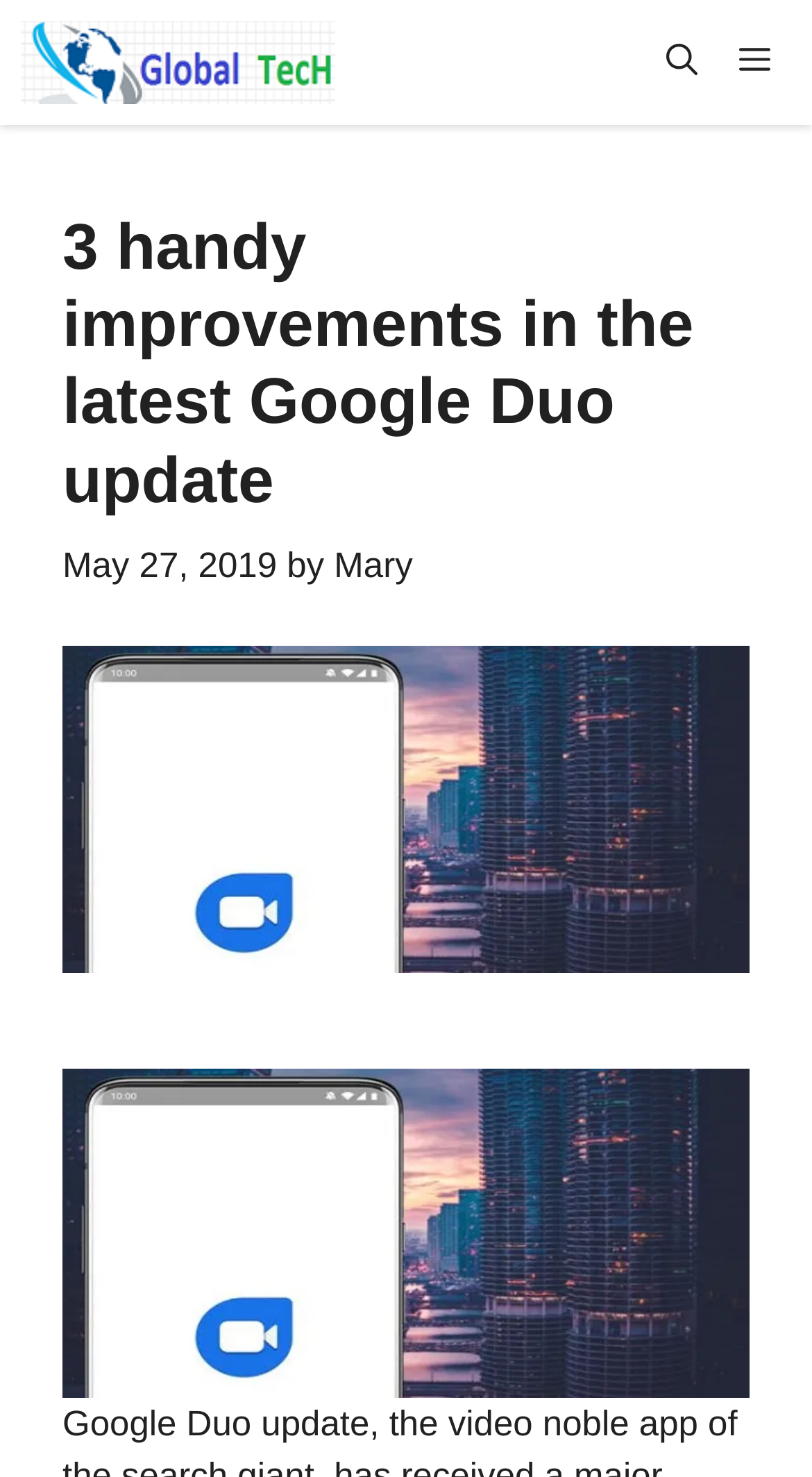Given the content of the image, can you provide a detailed answer to the question?
What is the name of the website?

The name of the website can be found in the link element with the text 'Global Tech – Connect With Digital Technology And Smartphone'.